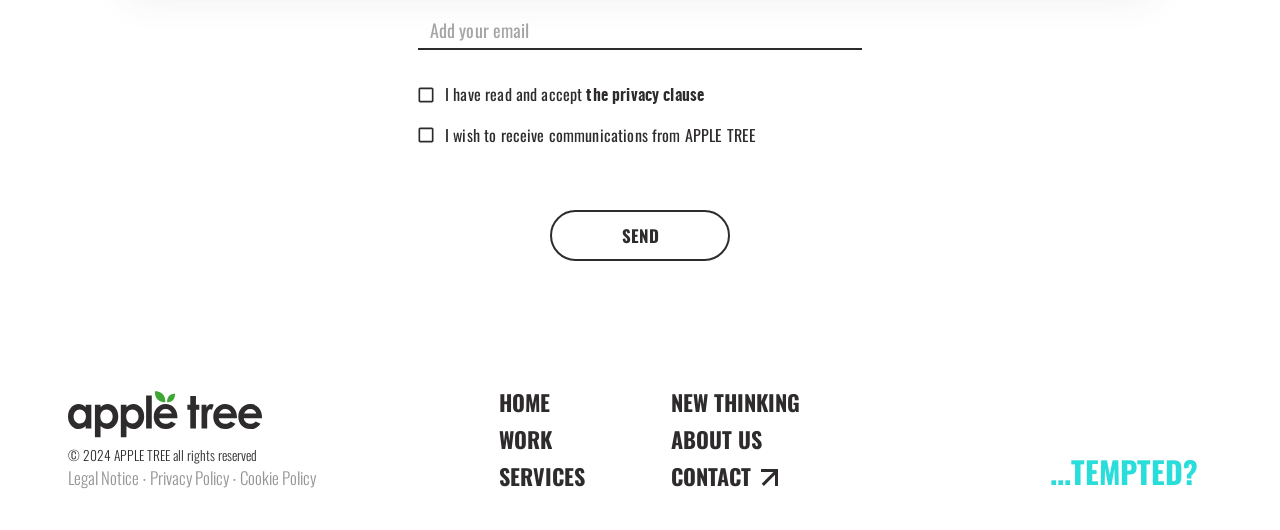Identify the bounding box for the UI element described as: "the privacy clause". The coordinates should be four float numbers between 0 and 1, i.e., [left, top, right, bottom].

[0.458, 0.167, 0.55, 0.197]